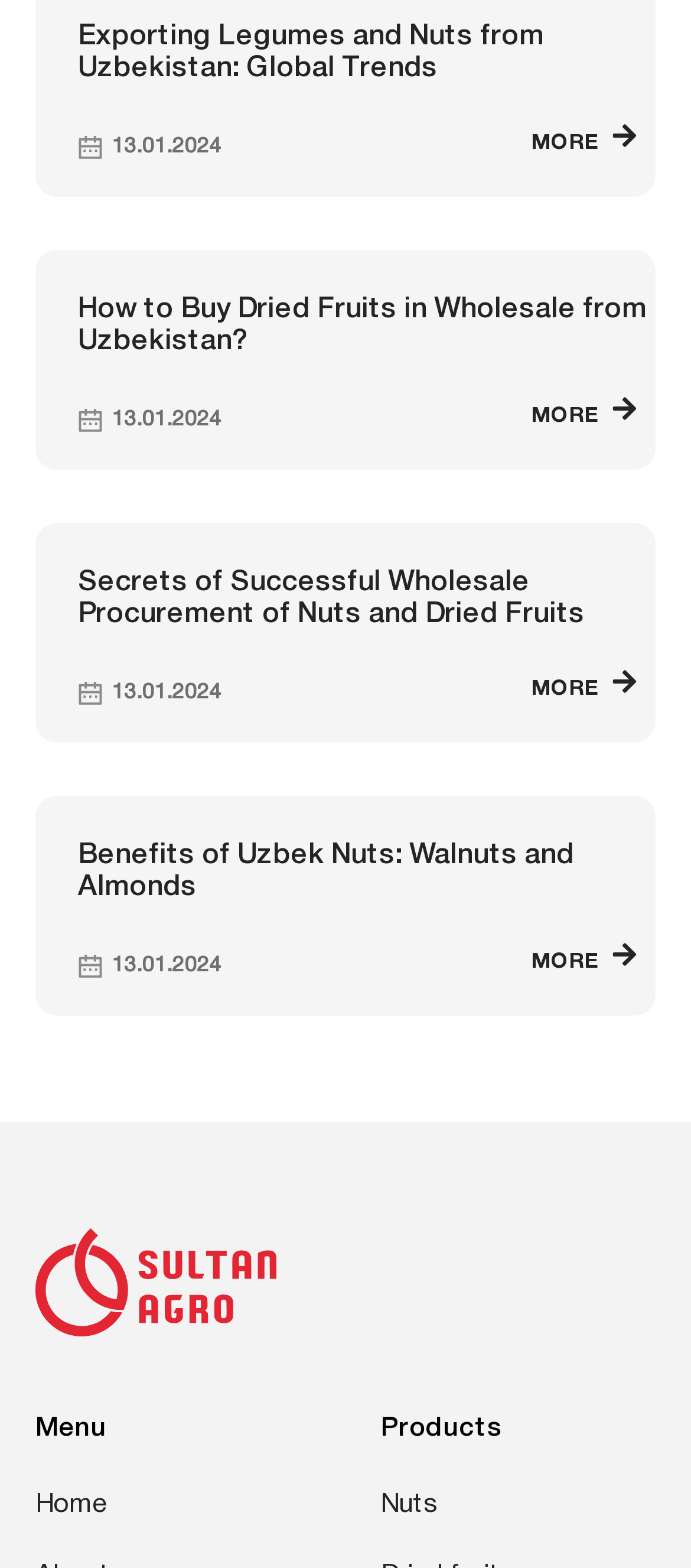Using details from the image, please answer the following question comprehensively:
What is the date of the article 'Exporting Legumes and Nuts from Uzbekistan: Global Trends'?

The date of the article 'Exporting Legumes and Nuts from Uzbekistan: Global Trends' can be found next to the article title, which is '13.01.2024'.